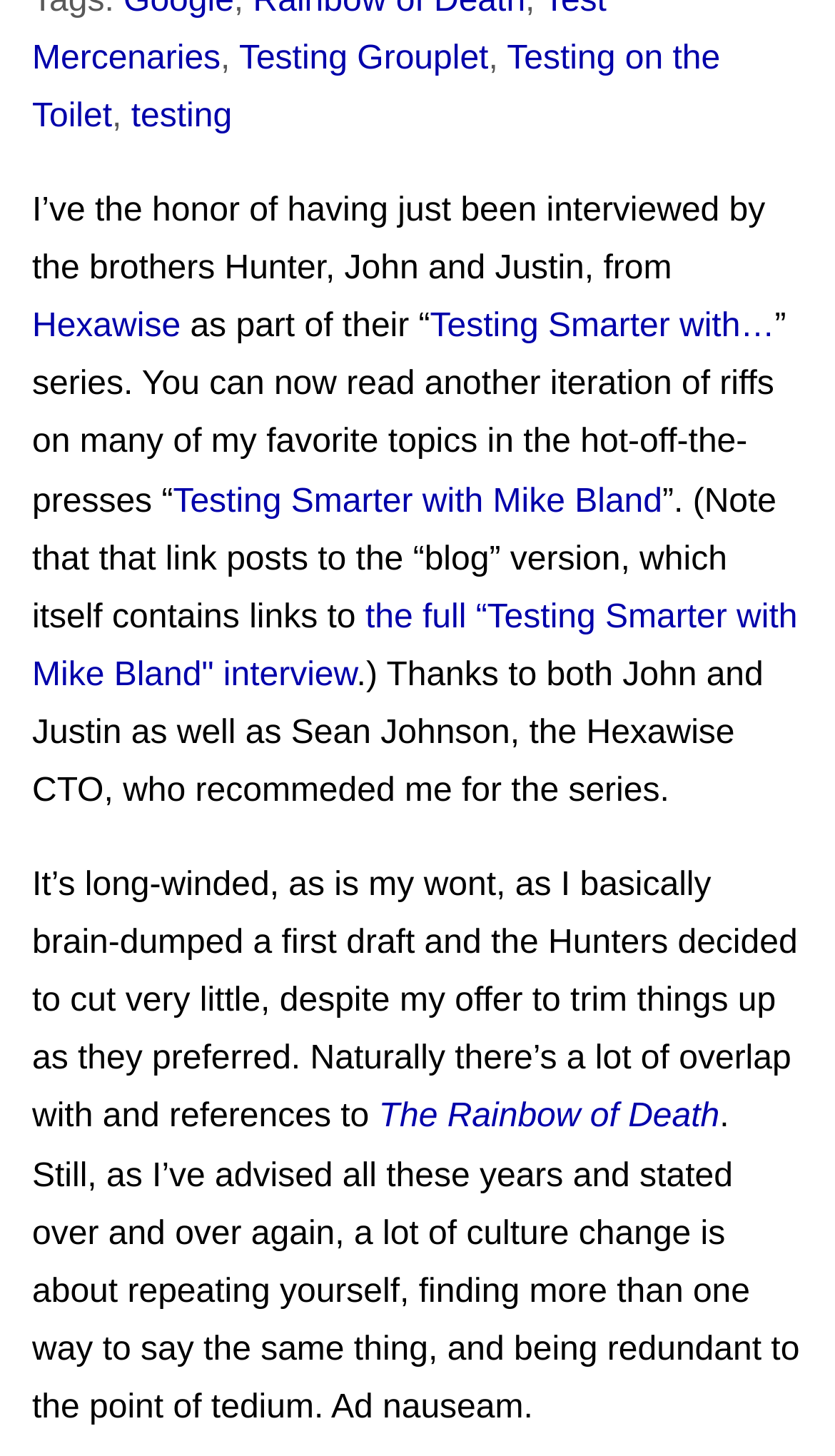Locate and provide the bounding box coordinates for the HTML element that matches this description: "portfolio".

[0.064, 0.056, 0.21, 0.081]